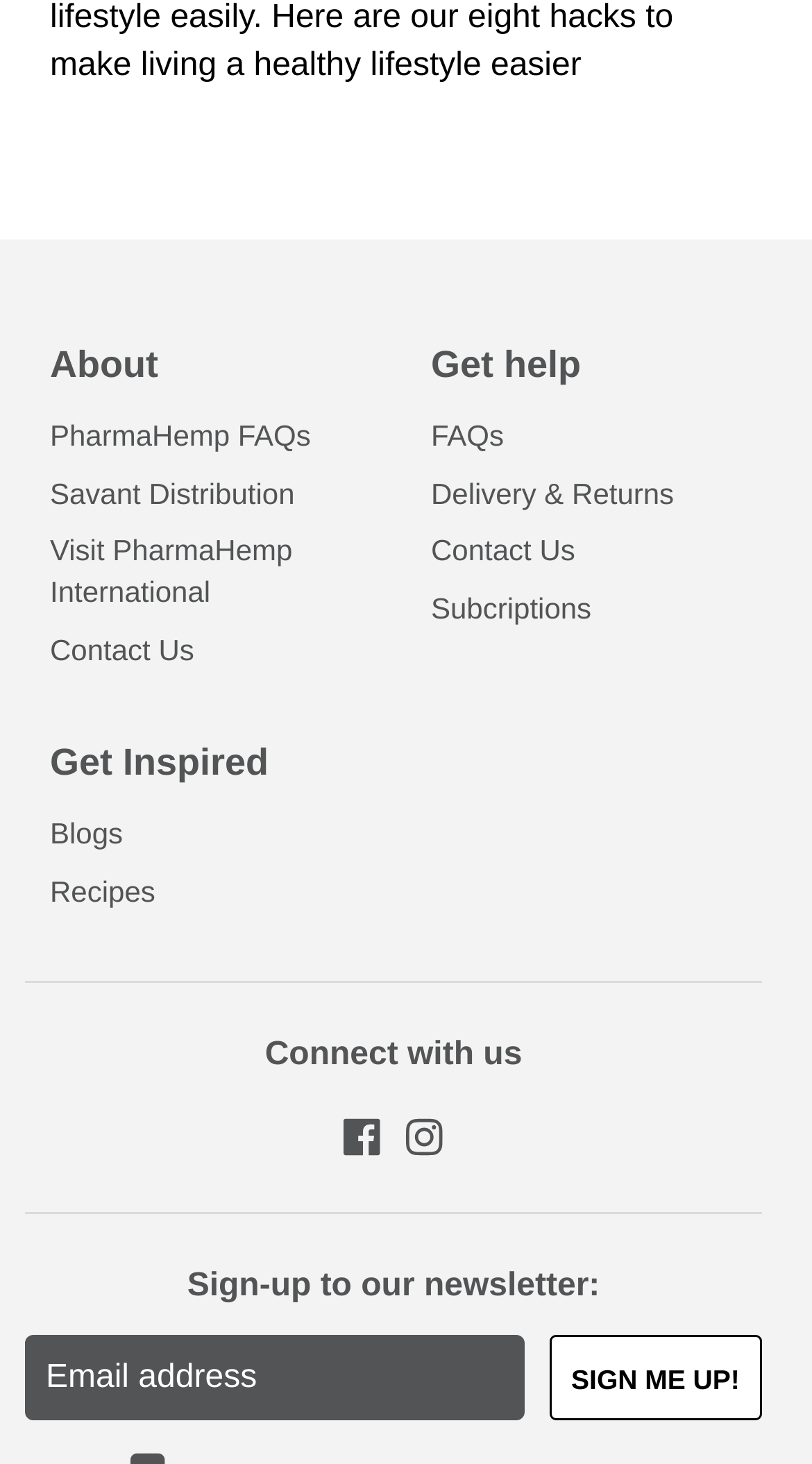Show the bounding box coordinates of the region that should be clicked to follow the instruction: "Visit PharmaHemp International."

[0.062, 0.363, 0.469, 0.419]